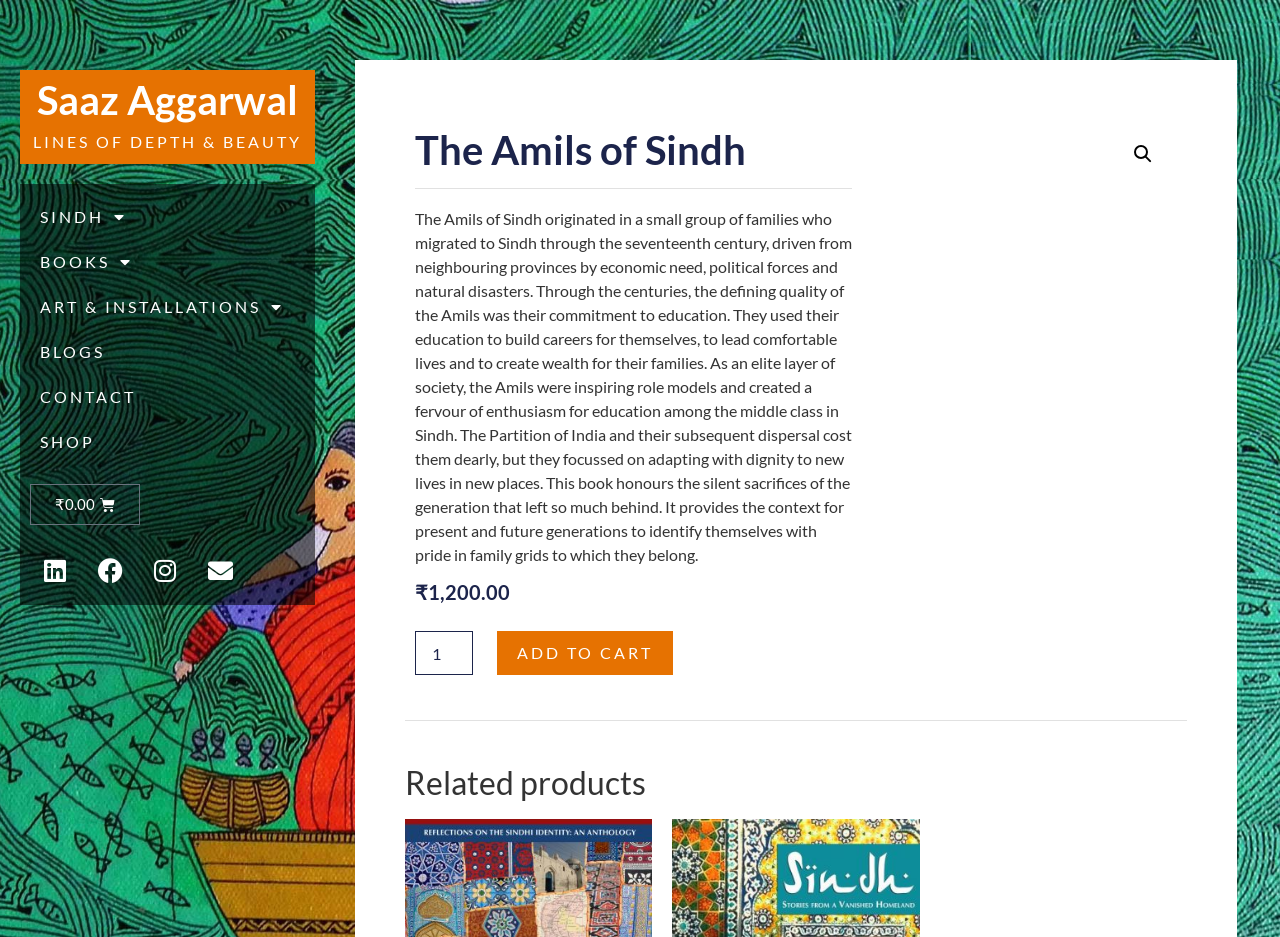Highlight the bounding box coordinates of the region I should click on to meet the following instruction: "Go to the SHOP".

None